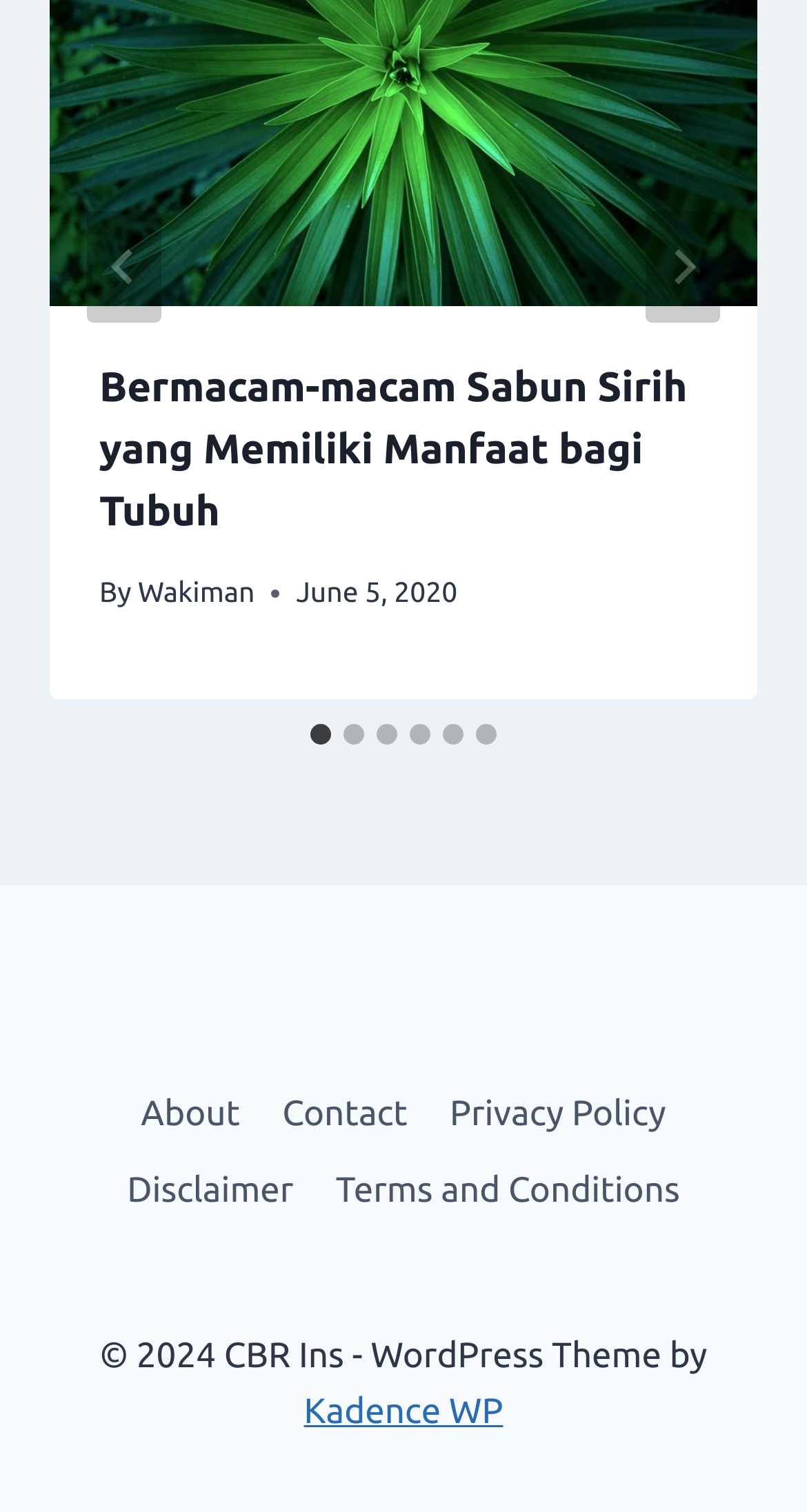Identify the bounding box coordinates of the area that should be clicked in order to complete the given instruction: "View More products". The bounding box coordinates should be four float numbers between 0 and 1, i.e., [left, top, right, bottom].

None